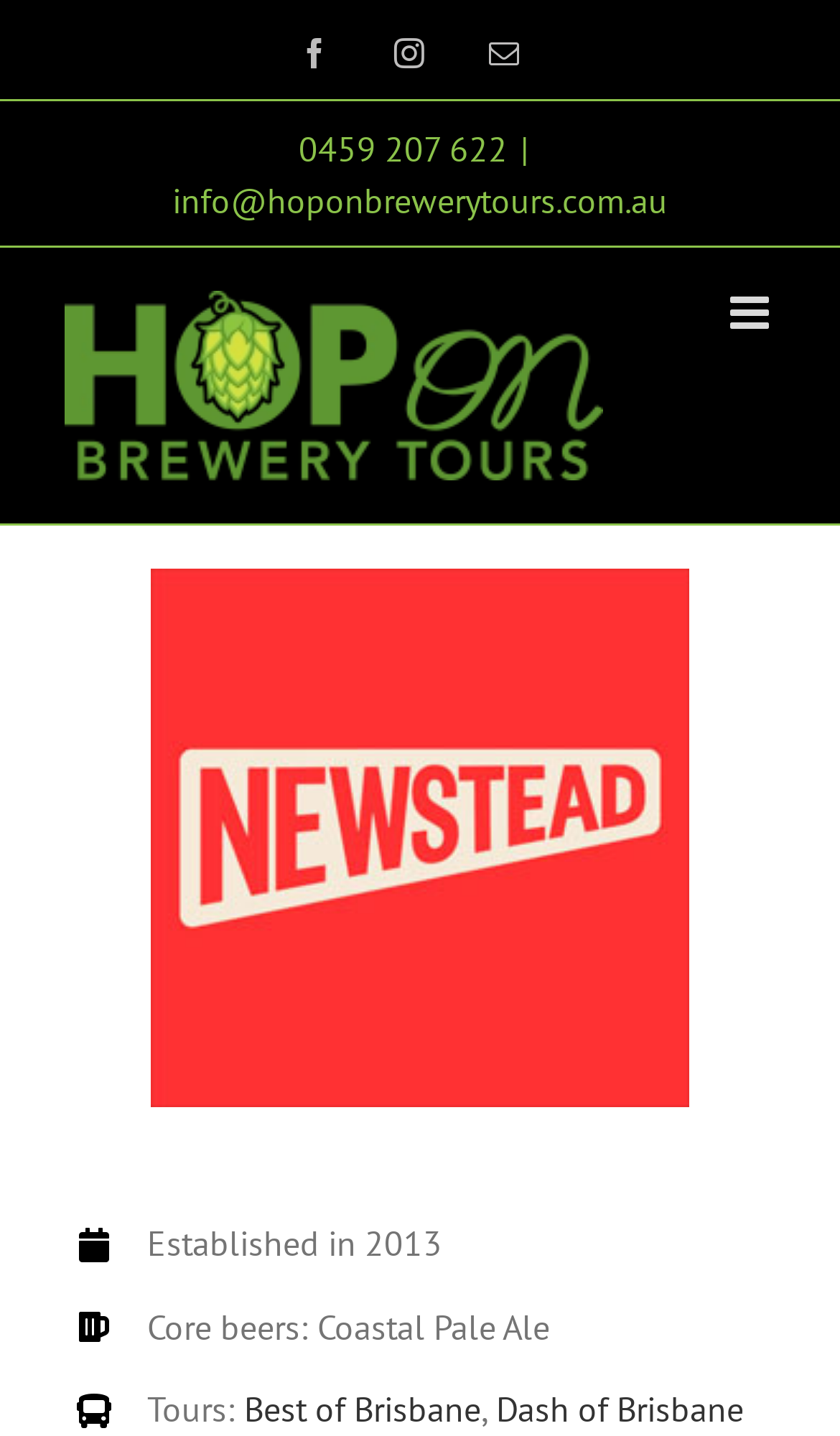From the webpage screenshot, predict the bounding box coordinates (top-left x, top-left y, bottom-right x, bottom-right y) for the UI element described here: August 2008

None